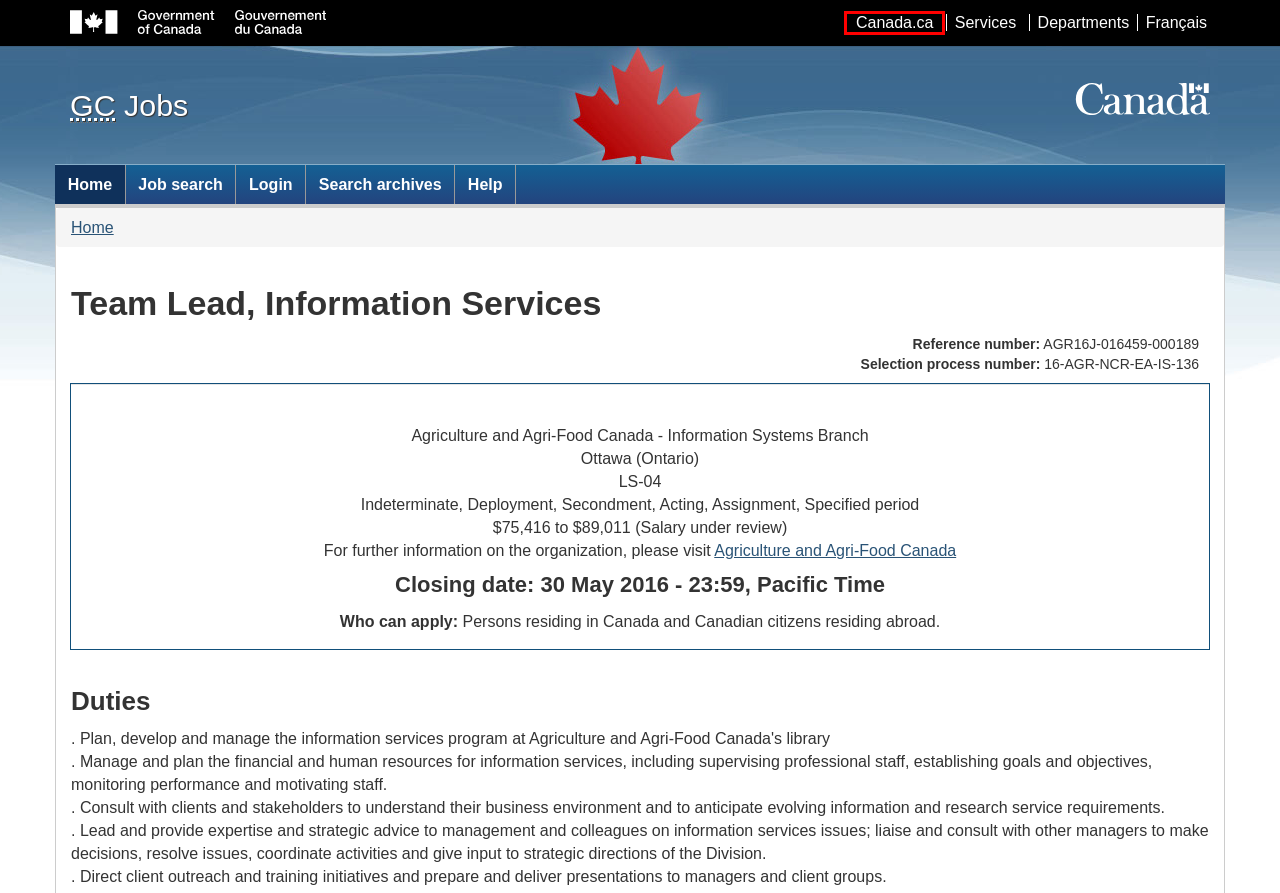After examining the screenshot of a webpage with a red bounding box, choose the most accurate webpage description that corresponds to the new page after clicking the element inside the red box. Here are the candidates:
A. Terms and conditions - Canada.ca
B. Immigration and citizenship - Canada.ca
C. Open Government Portal
D. Agriculture and Agri-Food Canada - agriculture.canada.ca
E. Home - Canada.ca
F. About us - Canada.ca
G. Service Canada - Canada.ca
H. Contact us

E